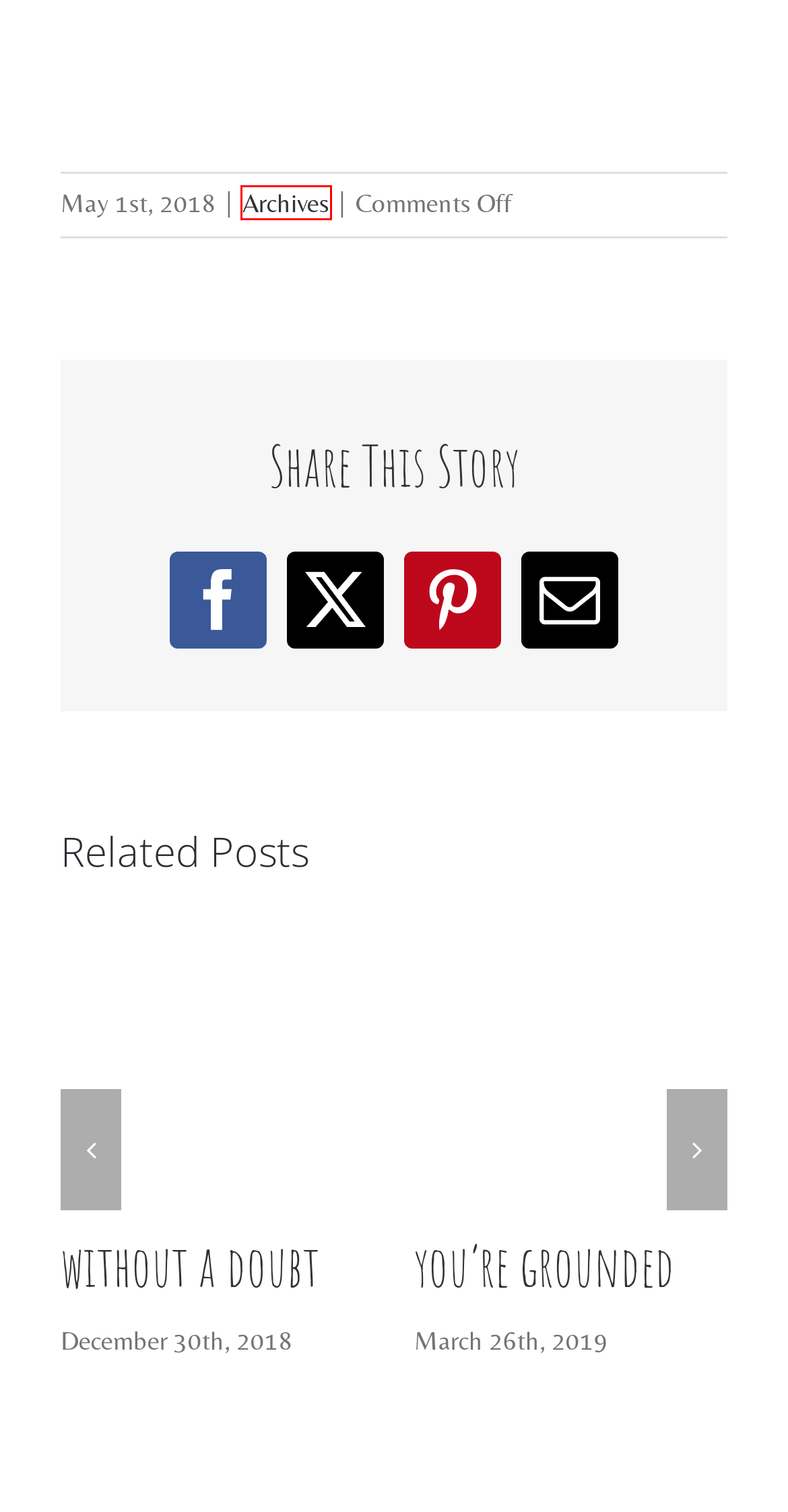Consider the screenshot of a webpage with a red bounding box and select the webpage description that best describes the new page that appears after clicking the element inside the red box. Here are the candidates:
A. the thing about january - The Awkward Bird
B. i love inventory - The Awkward Bird
C. Archives Archives - The Awkward Bird
D. without a doubt - The Awkward Bird
E. NOW it's against the law - The Awkward Bird
F. Welcome - The Awkward Bird
G. you're grounded - The Awkward Bird
H. the elusive simple life - The Awkward Bird

C